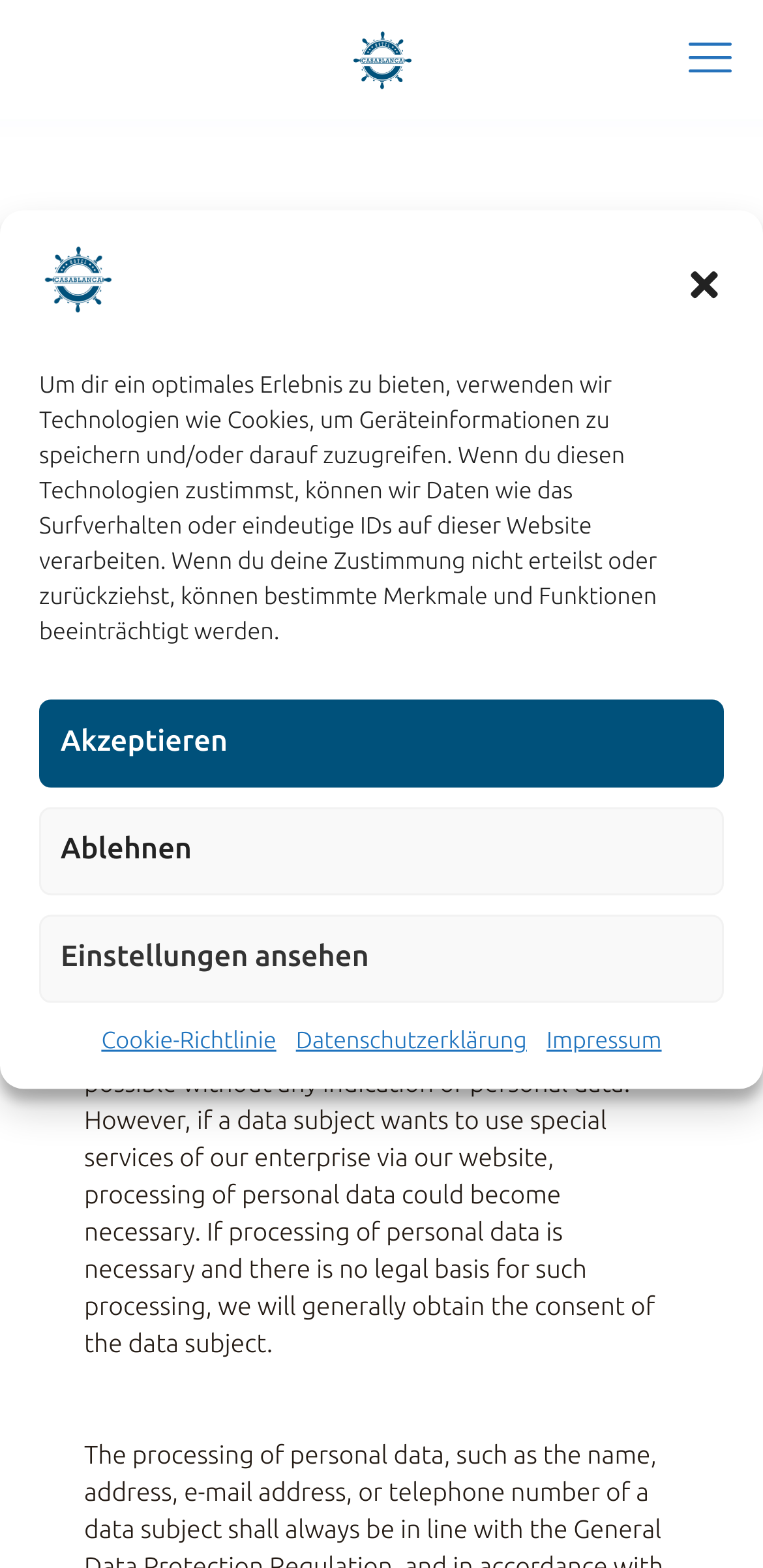Find the bounding box coordinates for the HTML element described as: "Einstellungen ansehen". The coordinates should consist of four float values between 0 and 1, i.e., [left, top, right, bottom].

[0.051, 0.583, 0.949, 0.64]